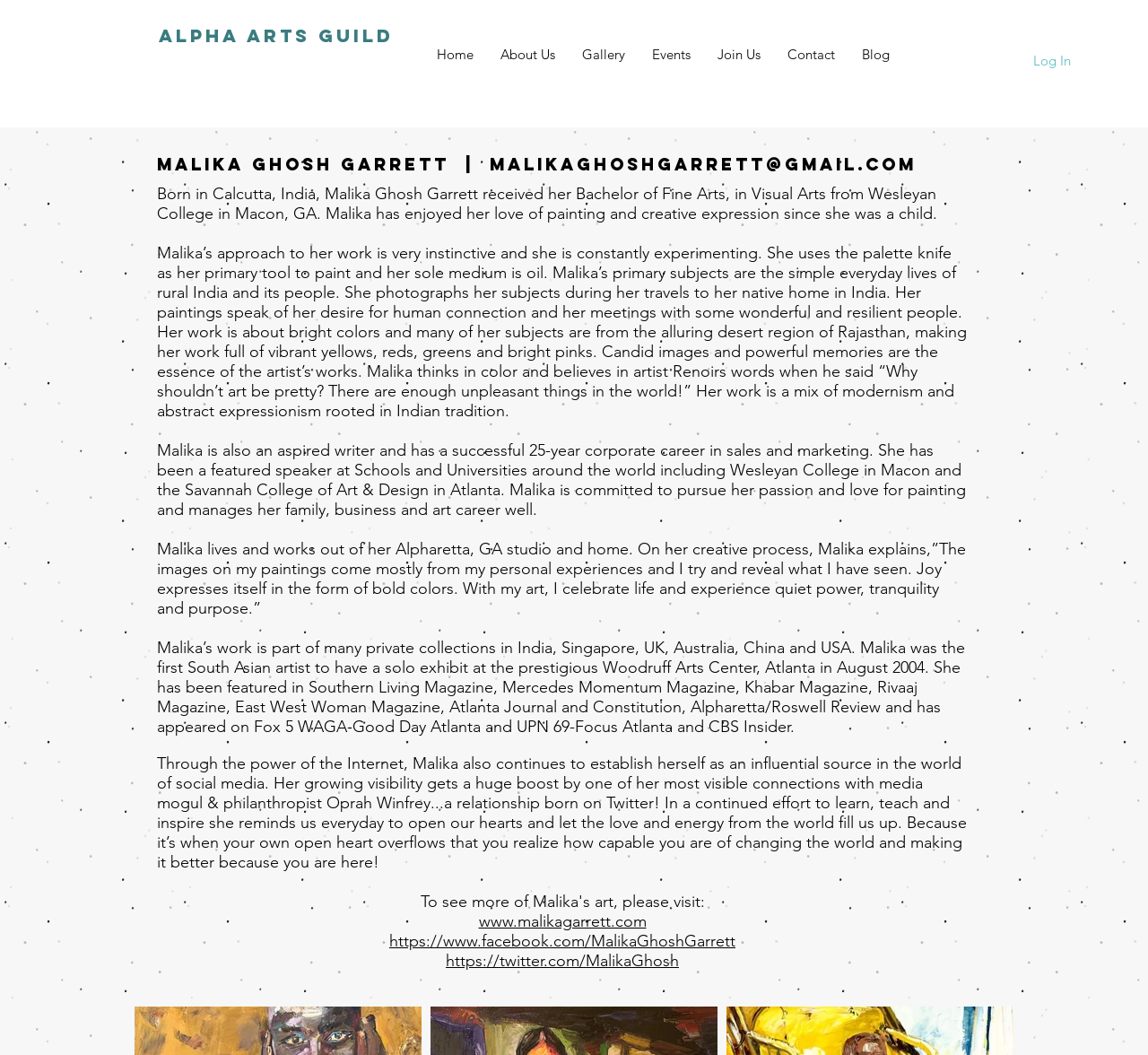What is the name of the college where Malika Garrett received her Bachelor of Fine Arts?
Please respond to the question with as much detail as possible.

According to the webpage, Malika Garrett received her Bachelor of Fine Arts, in Visual Arts from Wesleyan College in Macon, GA. This information is provided in the bio section of the webpage.